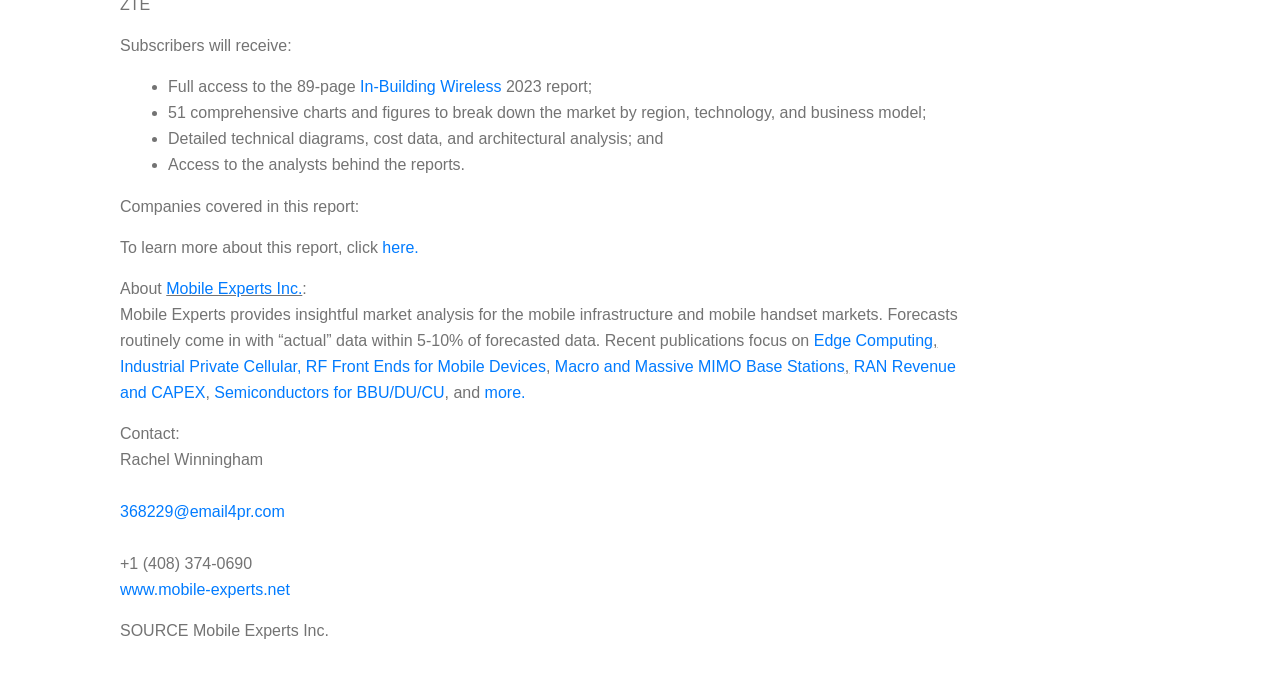Please specify the coordinates of the bounding box for the element that should be clicked to carry out this instruction: "View the 'Update from Omer – December 2021' post". The coordinates must be four float numbers between 0 and 1, formatted as [left, top, right, bottom].

None